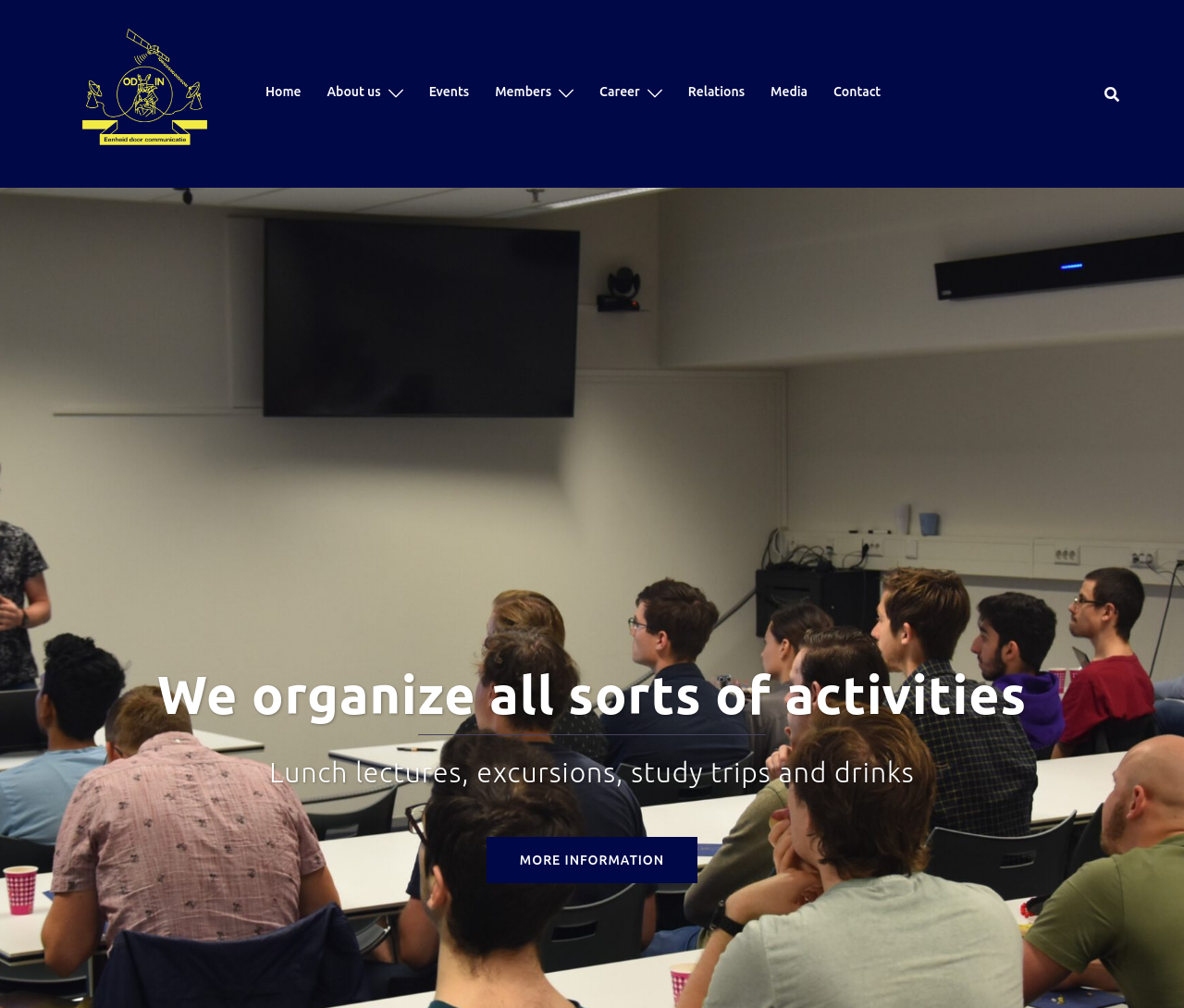Identify the bounding box coordinates of the area you need to click to perform the following instruction: "view Events".

[0.362, 0.081, 0.396, 0.102]